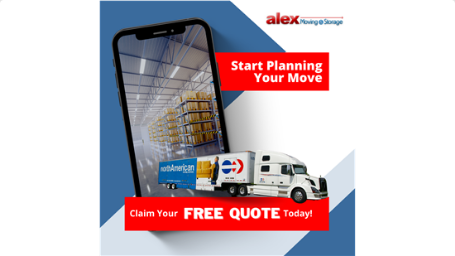What is displayed on the smartphone?
Based on the screenshot, give a detailed explanation to answer the question.

The smartphone in the center of the graphic displays an interior view of a well-organized warehouse filled with stacked boxes, symbolizing the company's efficient storage solutions.